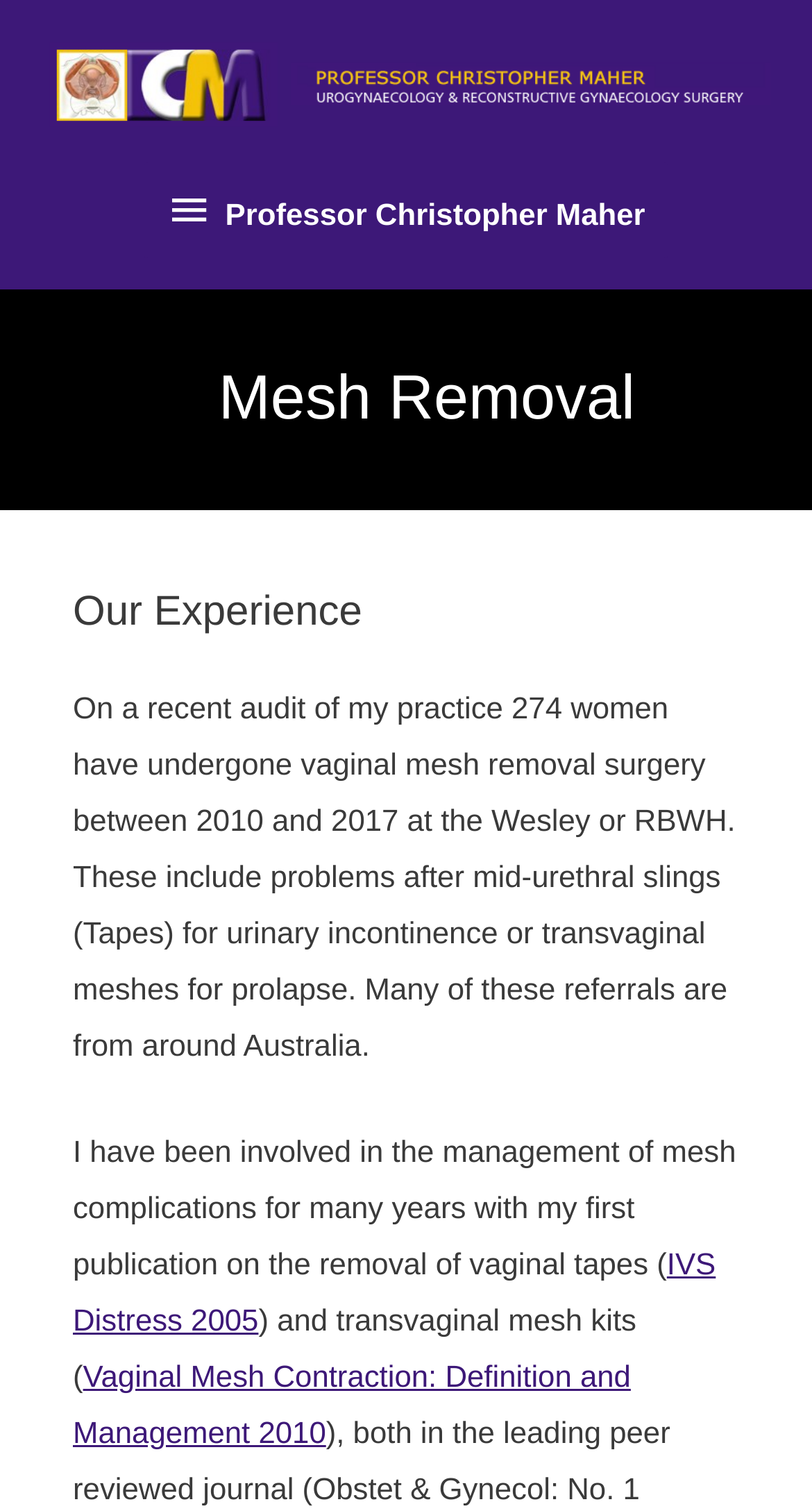Respond to the question below with a single word or phrase: Who is the author of the webpage?

Professor Christopher Maher